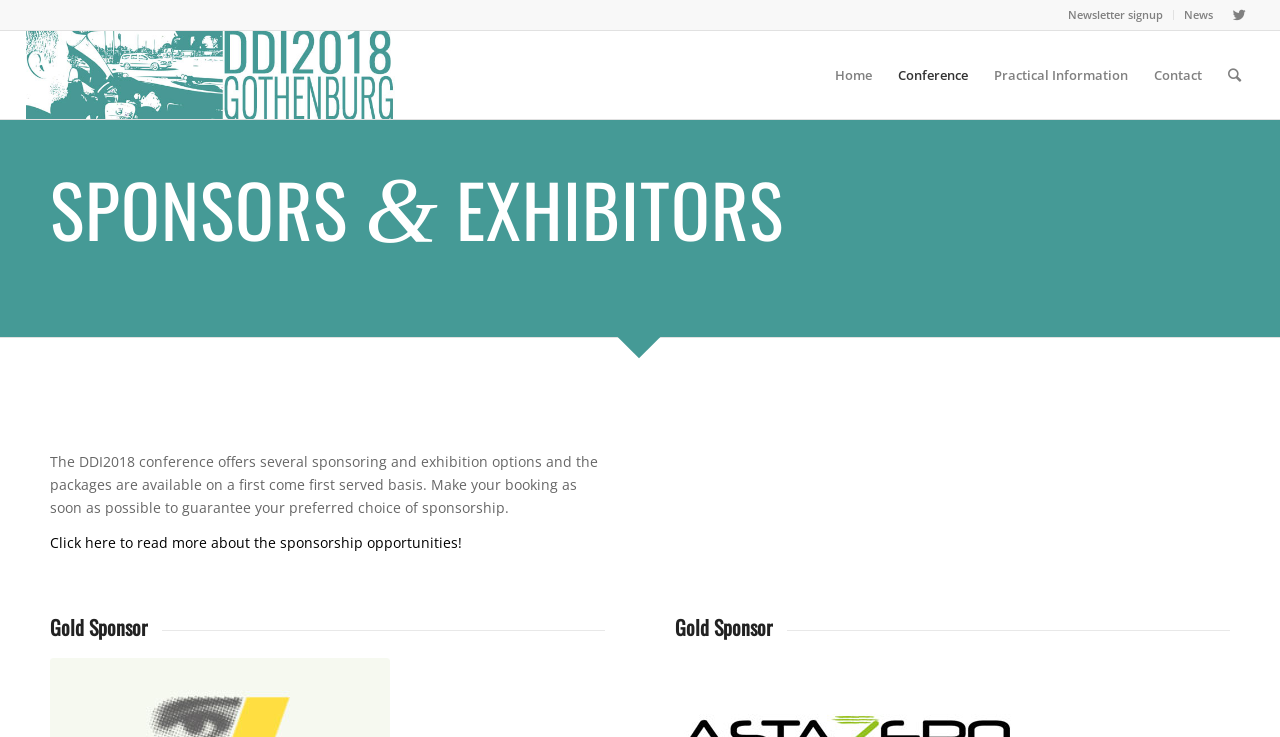Provide the bounding box coordinates of the HTML element this sentence describes: "Home". The bounding box coordinates consist of four float numbers between 0 and 1, i.e., [left, top, right, bottom].

[0.642, 0.042, 0.692, 0.161]